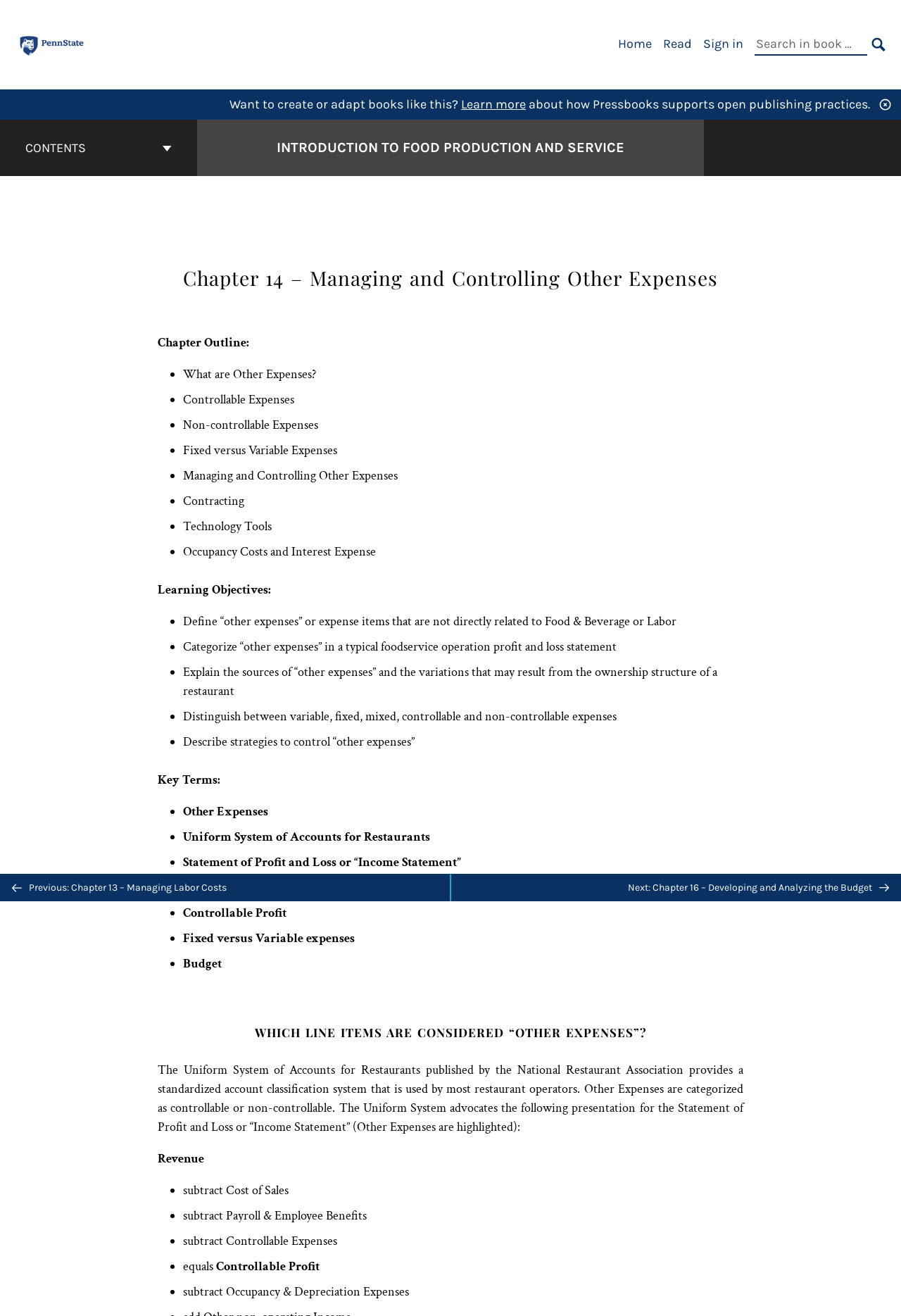Determine the bounding box coordinates of the clickable element necessary to fulfill the instruction: "Sign in". Provide the coordinates as four float numbers within the 0 to 1 range, i.e., [left, top, right, bottom].

[0.78, 0.027, 0.825, 0.039]